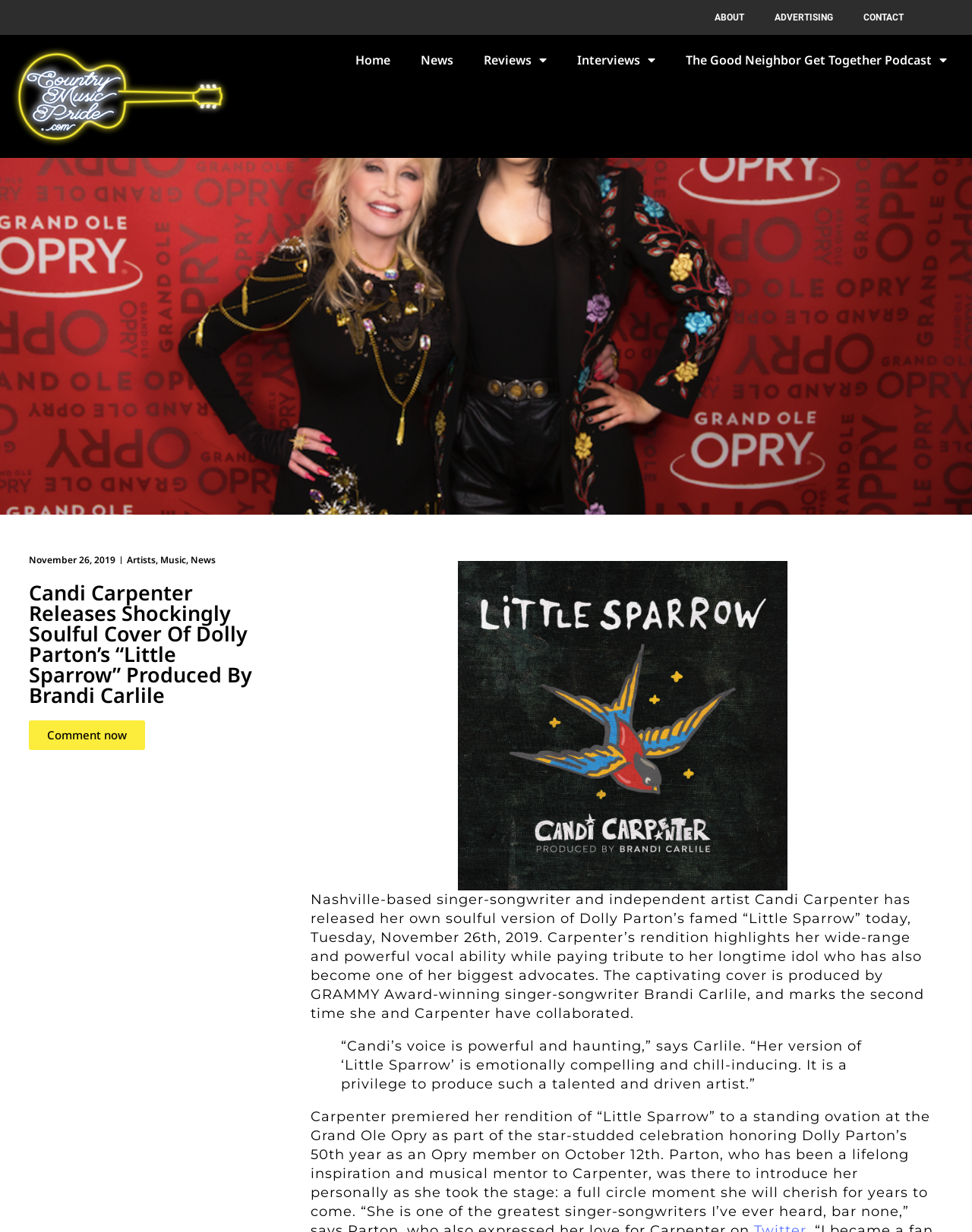How many navigation menu items are there?
Answer the question with as much detail as you can, using the image as a reference.

The answer can be found by counting the number of links in the navigation menu. There are 7 links, including 'Home', 'News', 'Reviews', 'Interviews', 'The Good Neighbor Get Together Podcast', 'ABOUT', and 'ADVERTISING'.